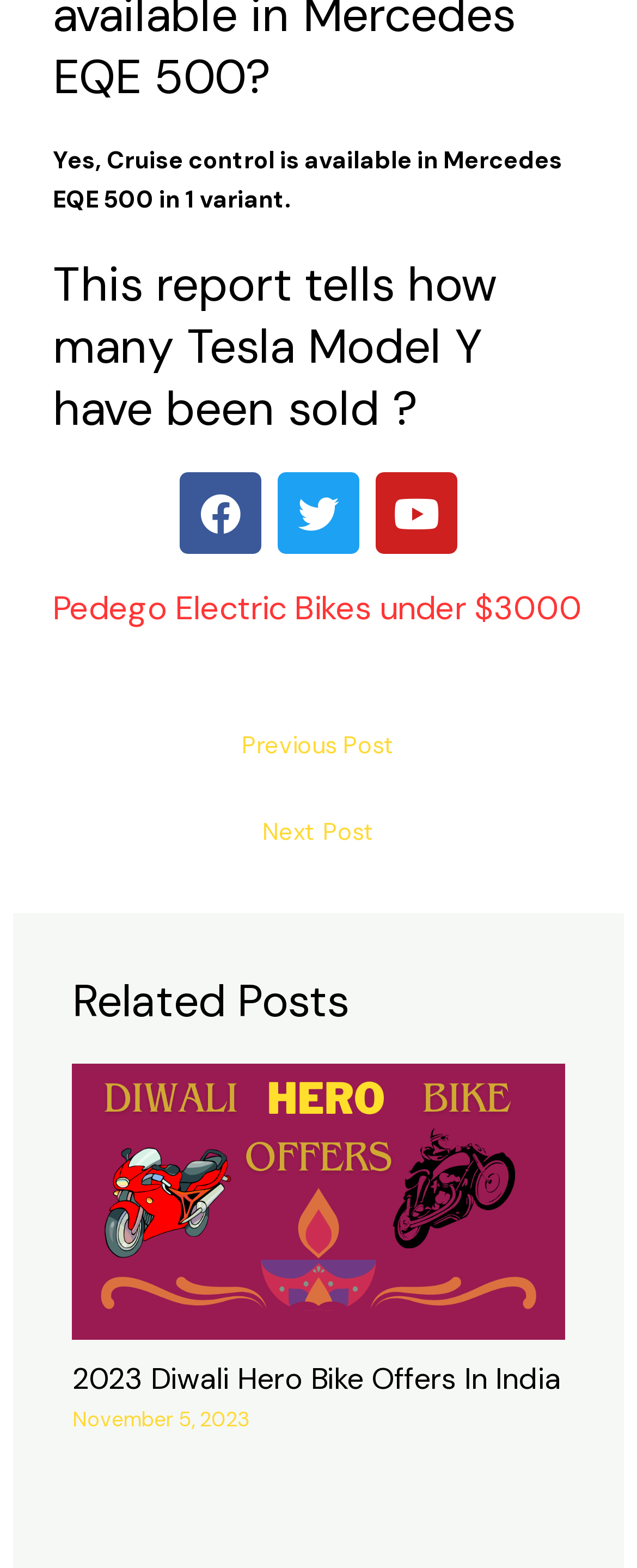Determine the bounding box coordinates of the clickable area required to perform the following instruction: "Go to next post". The coordinates should be represented as four float numbers between 0 and 1: [left, top, right, bottom].

[0.044, 0.514, 0.956, 0.55]